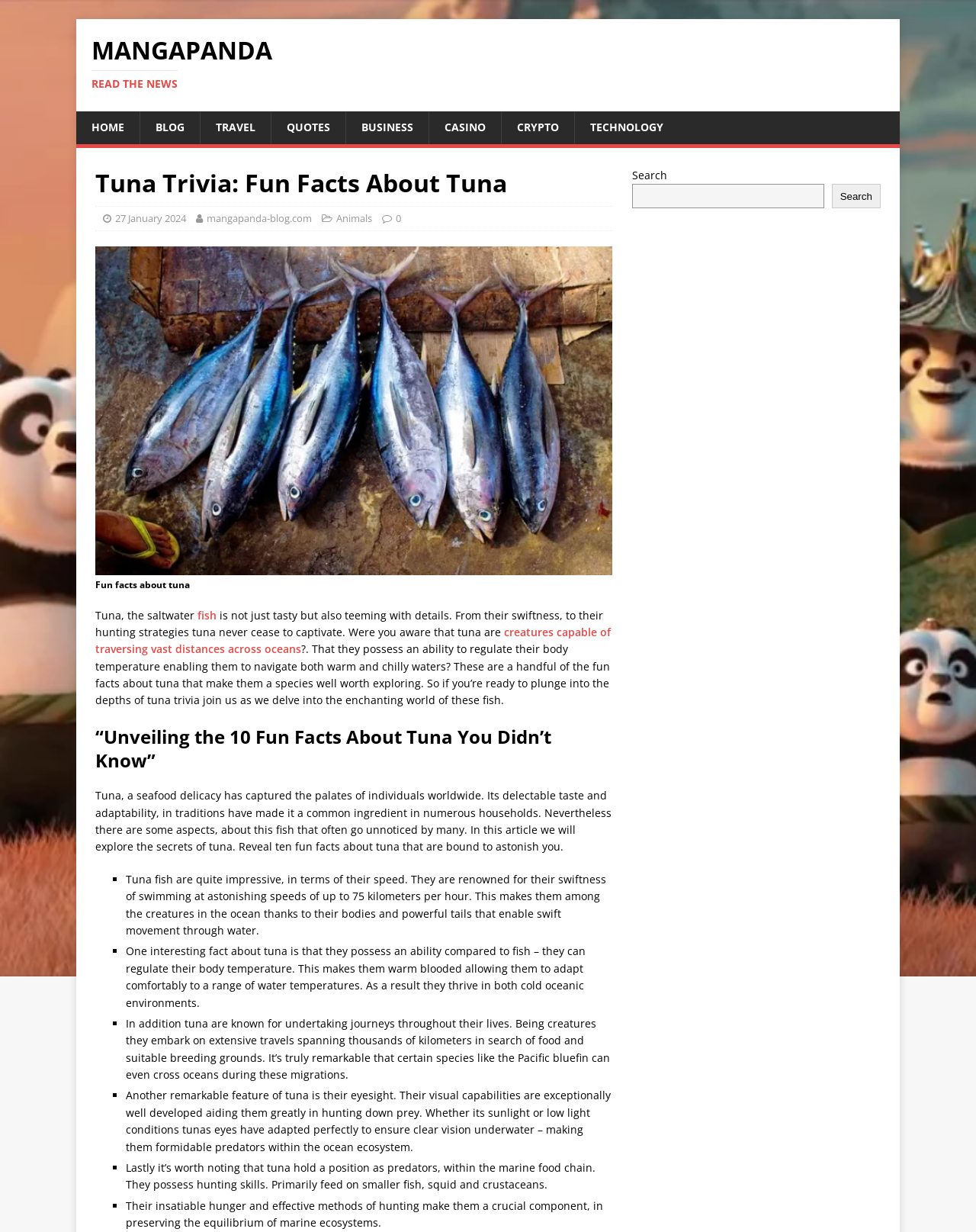What is the topic of this article?
Please provide a detailed and comprehensive answer to the question.

The topic of this article is tuna, as indicated by the heading 'Tuna Trivia: Fun Facts About Tuna' and the content of the article, which explores interesting facts about tuna.